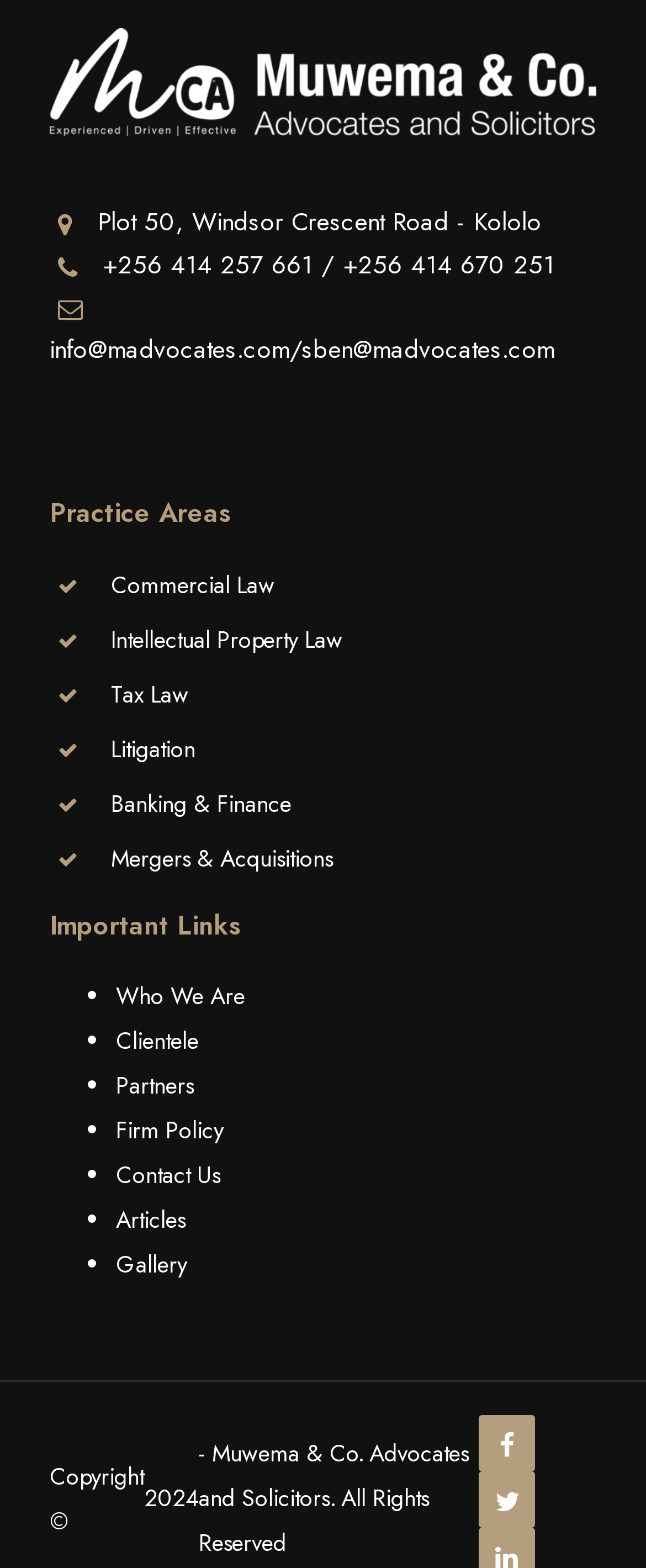Identify the bounding box coordinates of the clickable region to carry out the given instruction: "View Intellectual Property Law".

[0.172, 0.397, 0.531, 0.418]